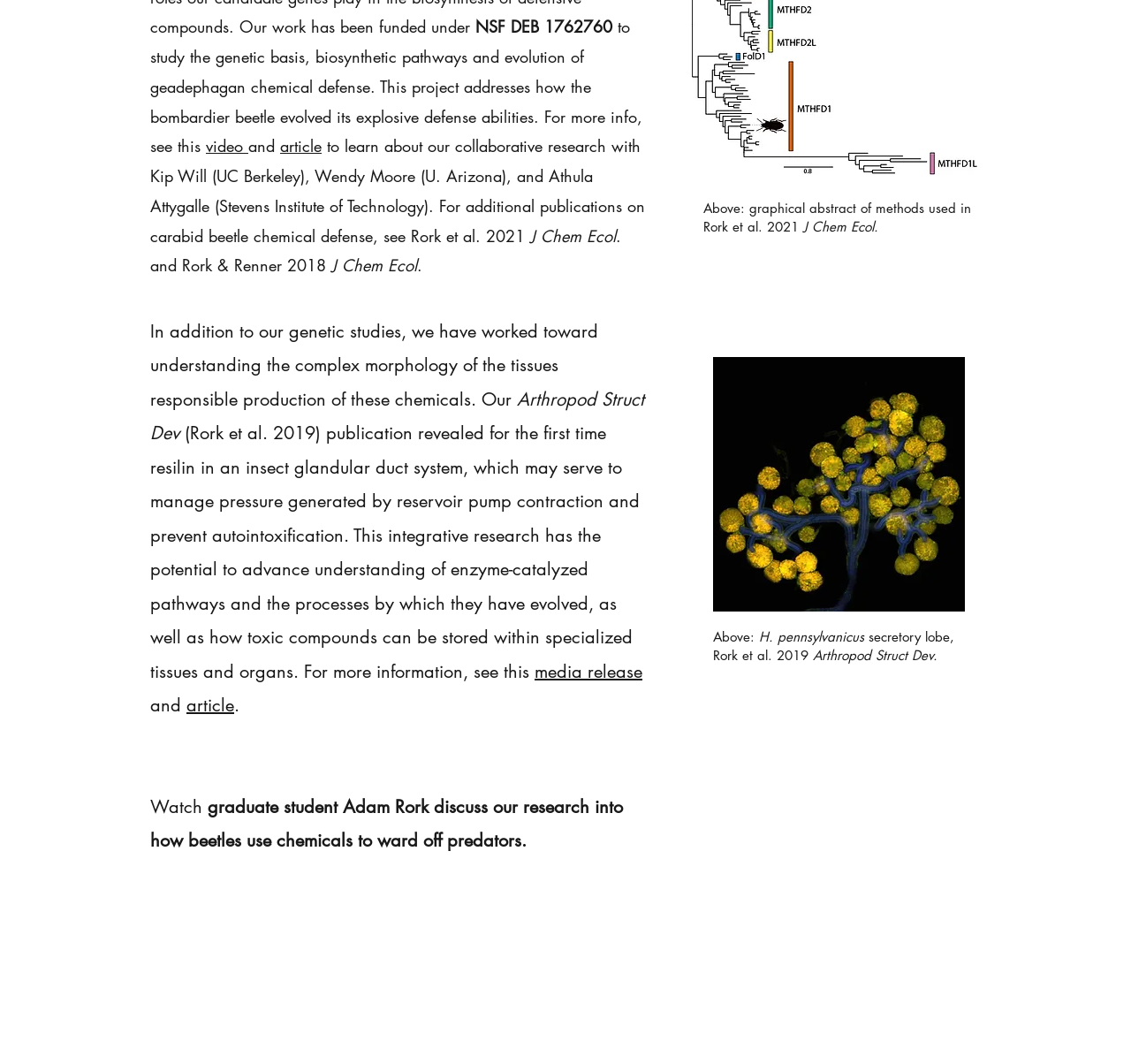Please answer the following question using a single word or phrase: What is the publication about resilin?

Rork et al. 2019